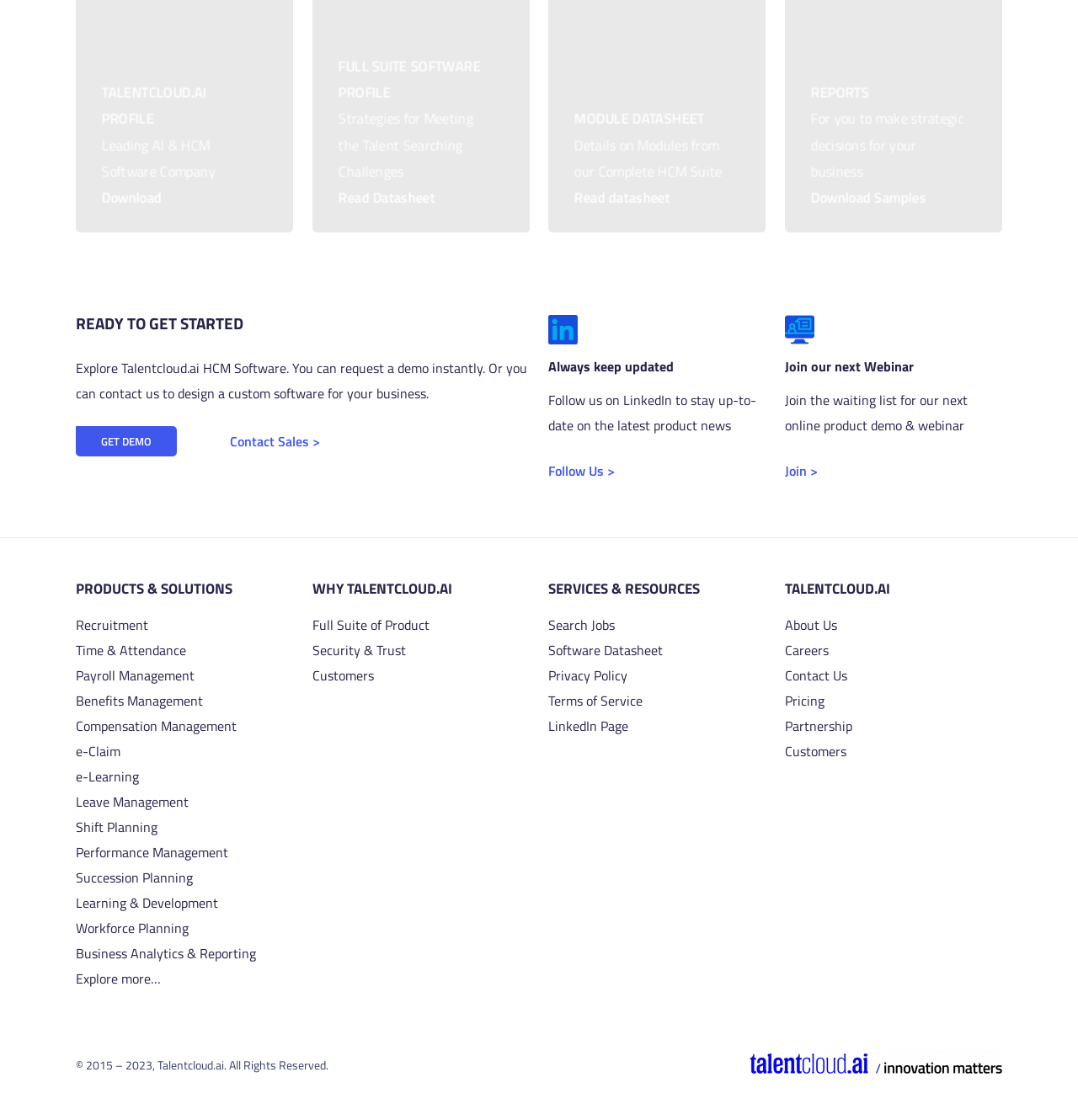Pinpoint the bounding box coordinates of the element that must be clicked to accomplish the following instruction: "Follow Talentcloud.ai on LinkedIn". The coordinates should be in the format of four float numbers between 0 and 1, i.e., [left, top, right, bottom].

[0.509, 0.411, 0.57, 0.429]